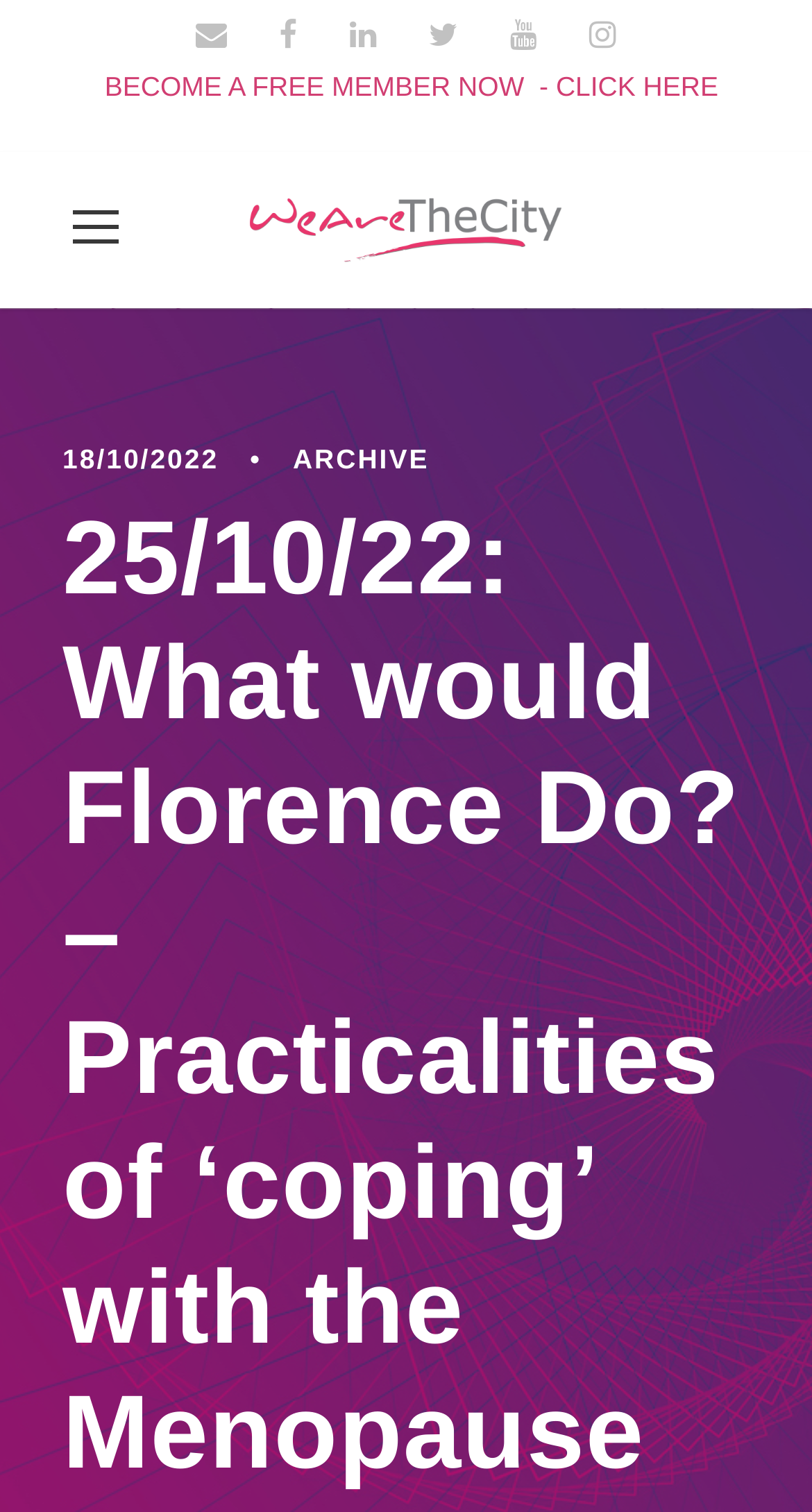Could you find the bounding box coordinates of the clickable area to complete this instruction: "View the archive"?

[0.361, 0.293, 0.529, 0.313]